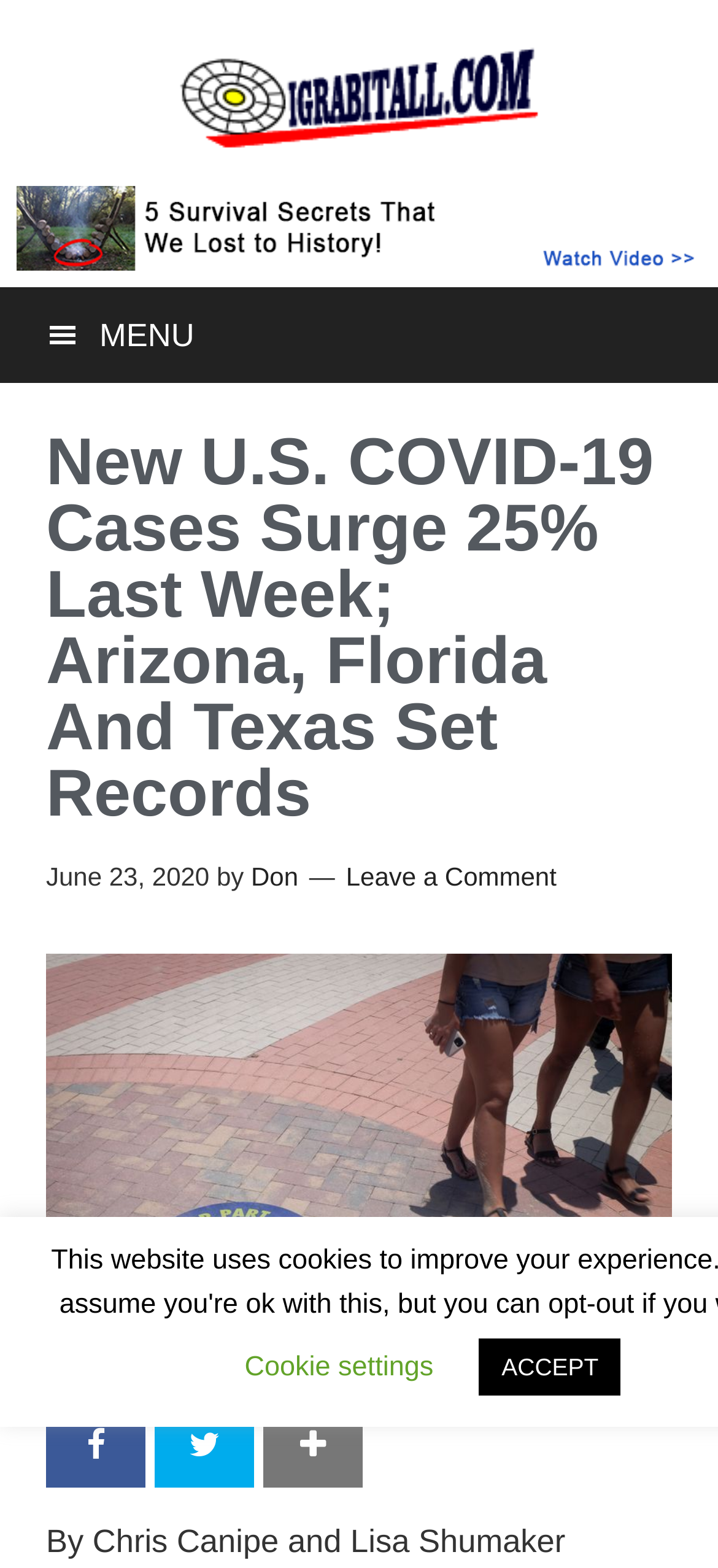What is the purpose of the button with a menu icon?
Give a detailed and exhaustive answer to the question.

I inferred the purpose of the button by looking at its icon, which is a common menu icon. The button is also labeled as 'MENU', suggesting that it is used to open a menu.